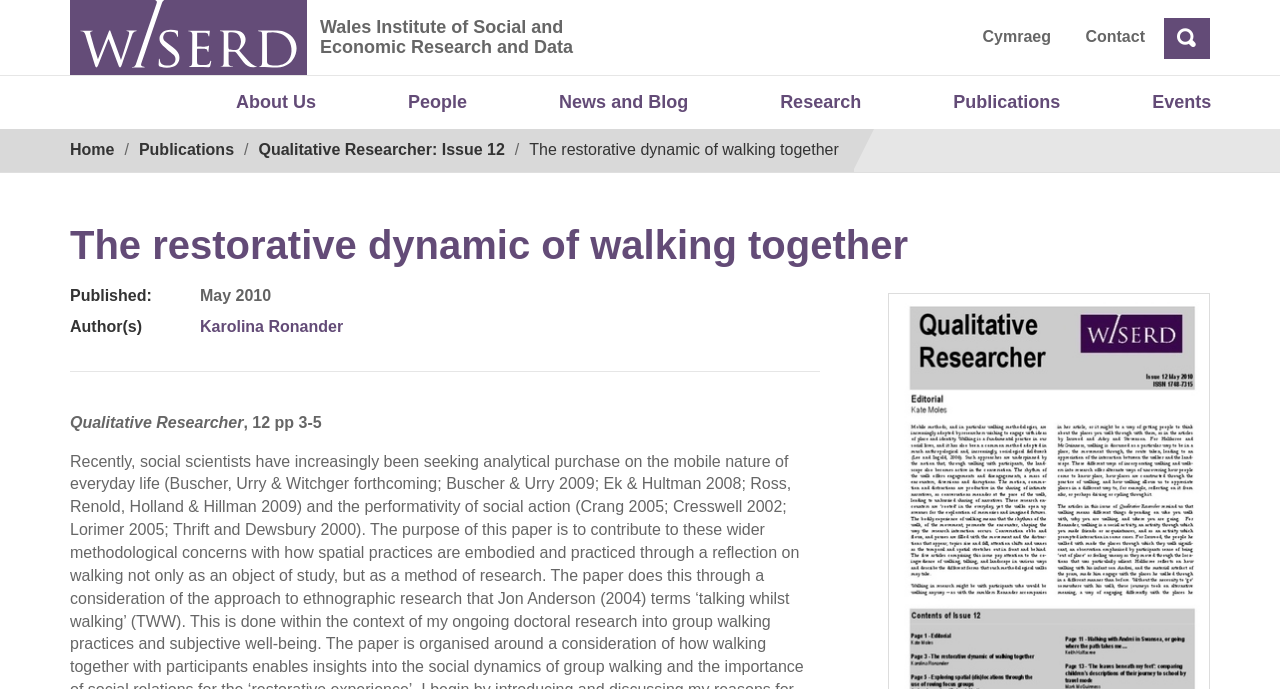Respond with a single word or phrase to the following question: What is the topic of the publication?

Walking together